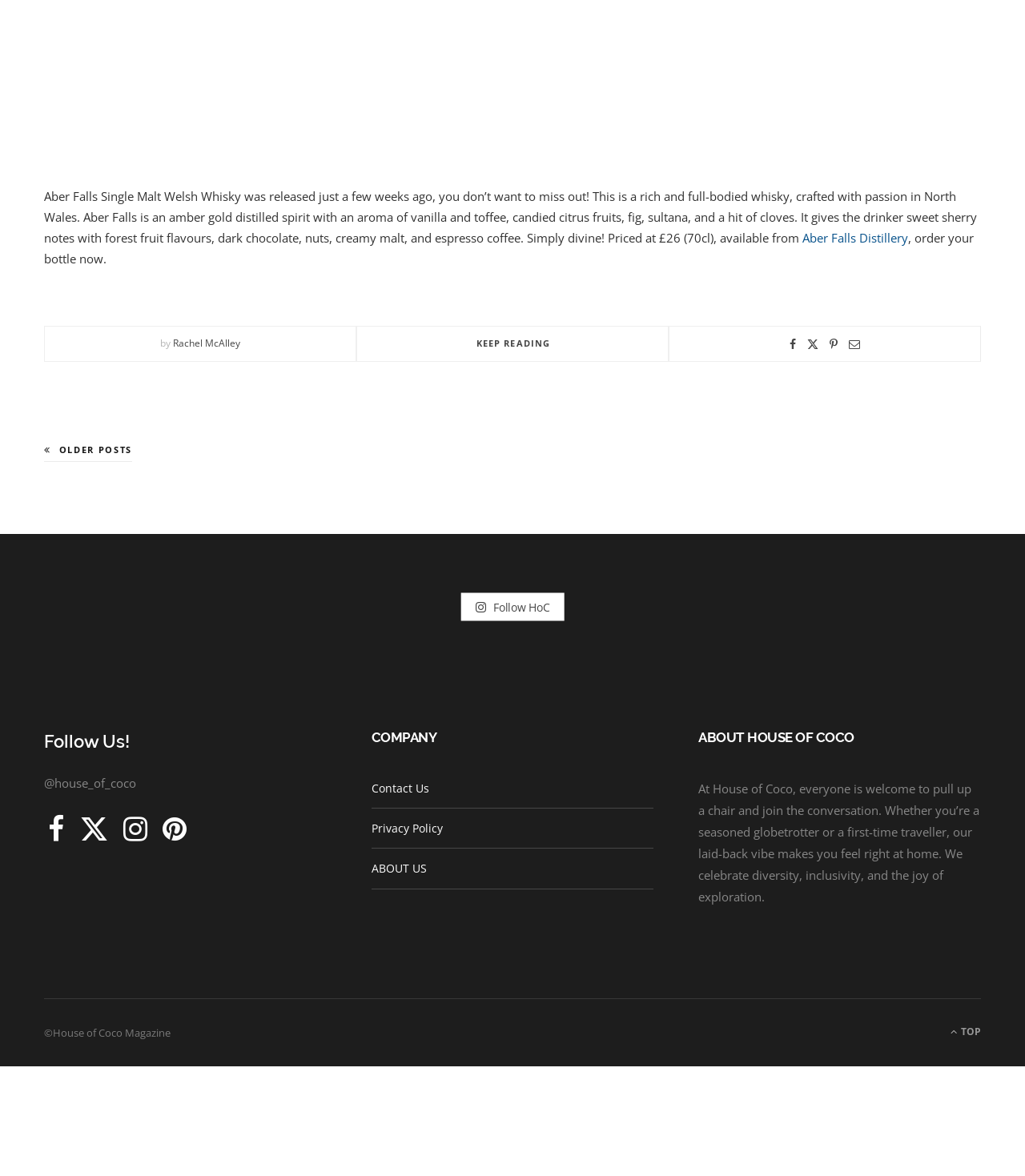What is the name of the hotel featured in the 'Checking In' story?
Provide an in-depth and detailed explanation in response to the question.

The name of the hotel featured in the 'Checking In' story is mentioned in the third paragraph of the webpage, which states 'Check out our latest ‘Checking In’ story, featuring the trendy @amanocoventgarden'.